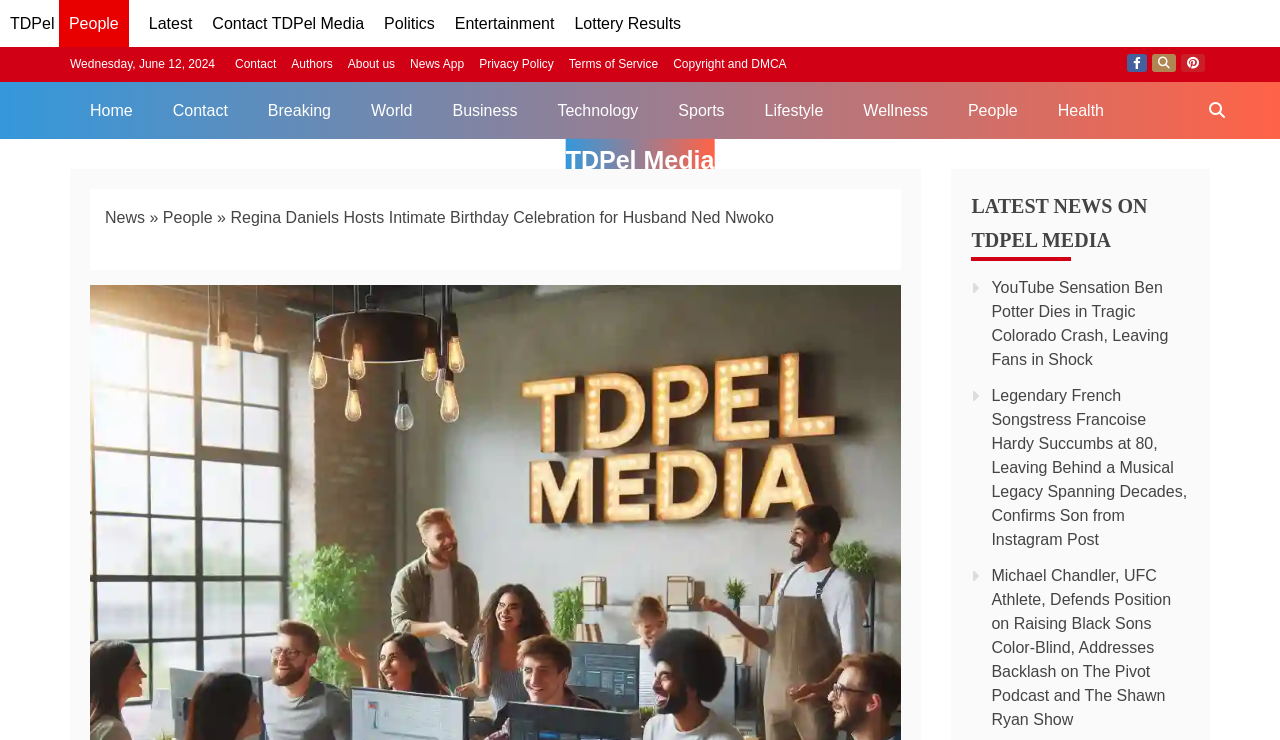Find the bounding box coordinates for the element that must be clicked to complete the instruction: "Share the article on Facebook". The coordinates should be four float numbers between 0 and 1, indicated as [left, top, right, bottom].

None